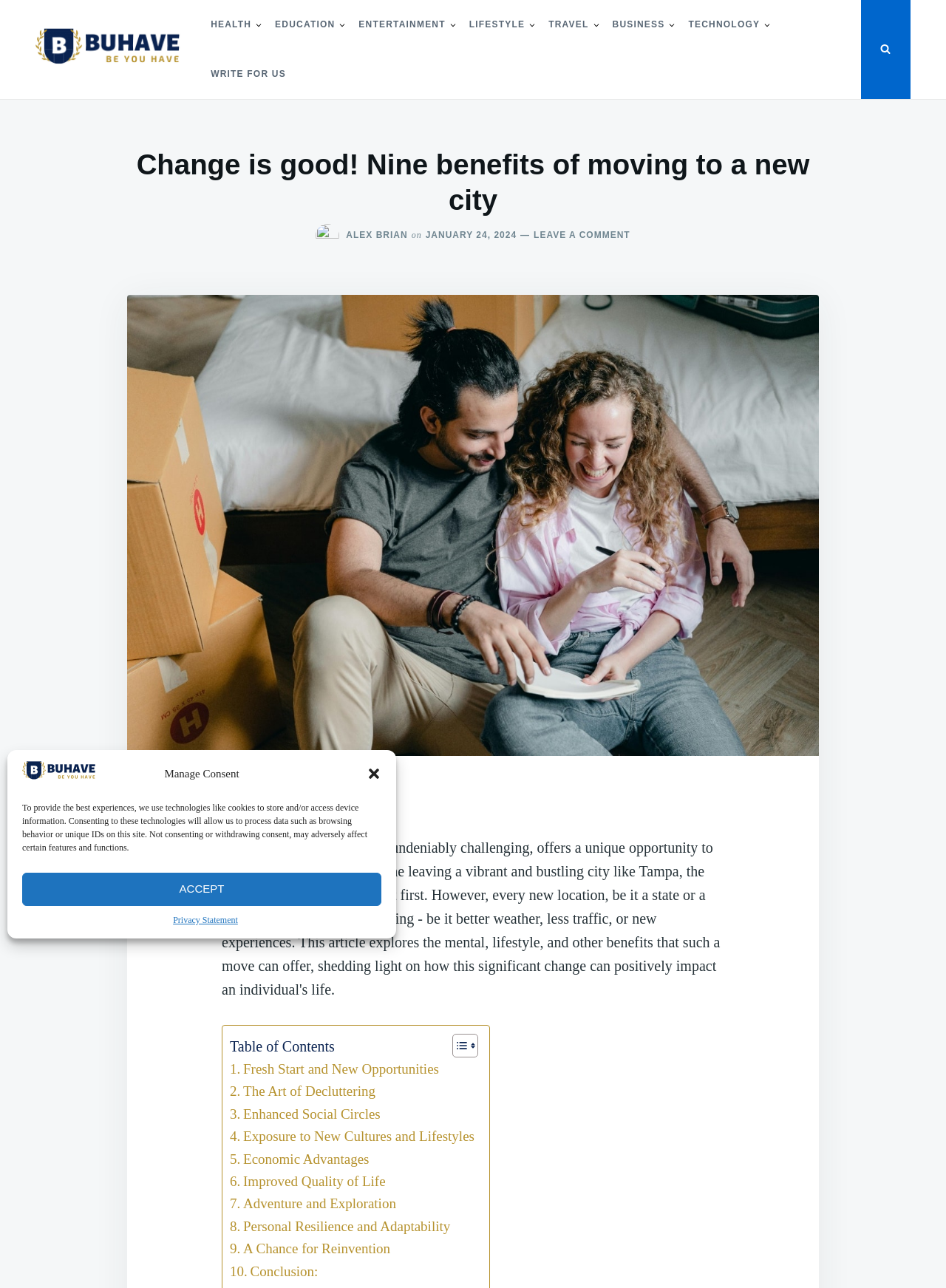Please identify the bounding box coordinates of the element that needs to be clicked to perform the following instruction: "Read about An Exploration of the Pervasive Occupational Hazards Confronted by Firefighters".

None